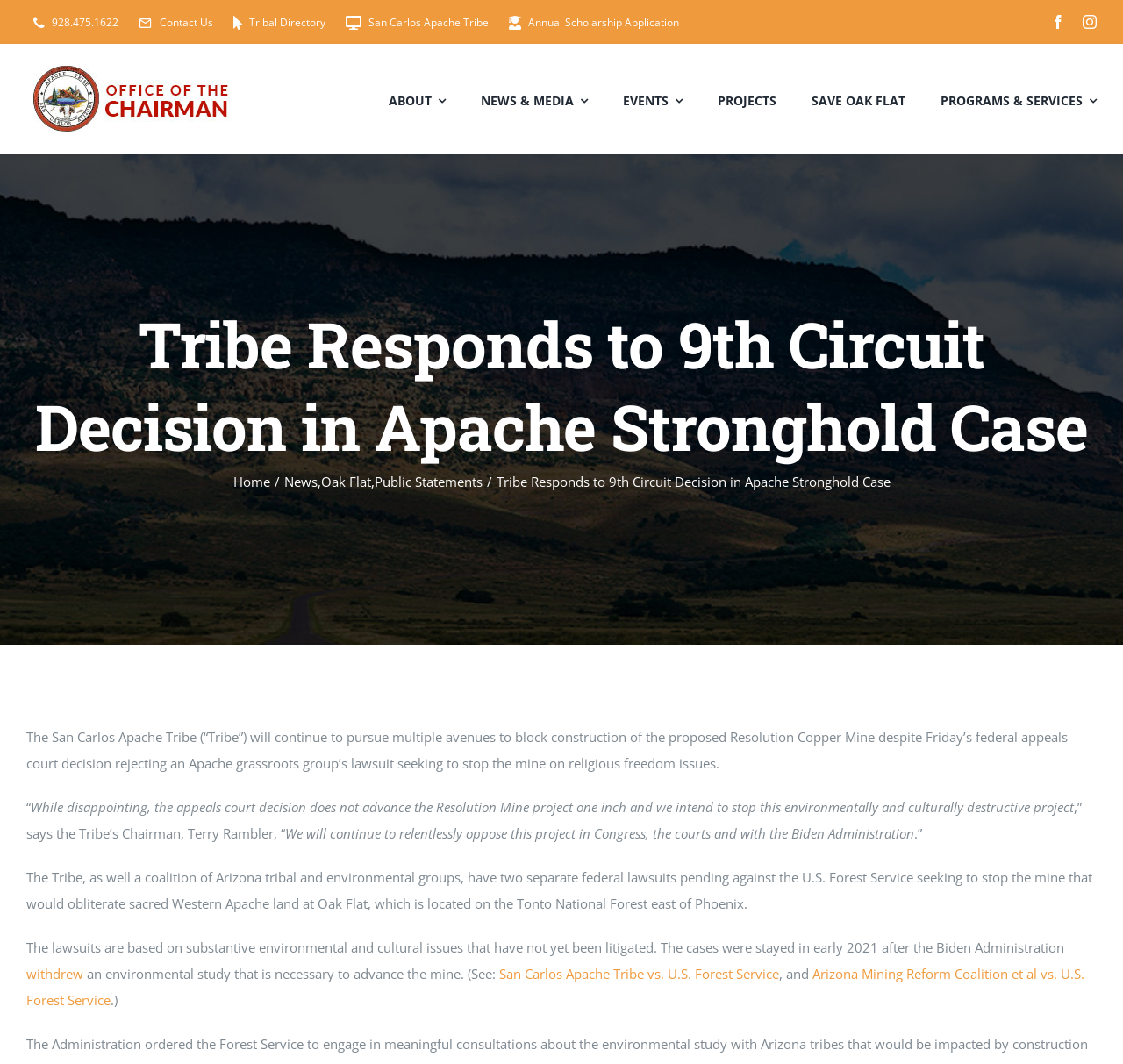Given the element description San Carlos Apache Tribe, specify the bounding box coordinates of the corresponding UI element in the format (top-left x, top-left y, bottom-right x, bottom-right y). All values must be between 0 and 1.

[0.302, 0.002, 0.435, 0.041]